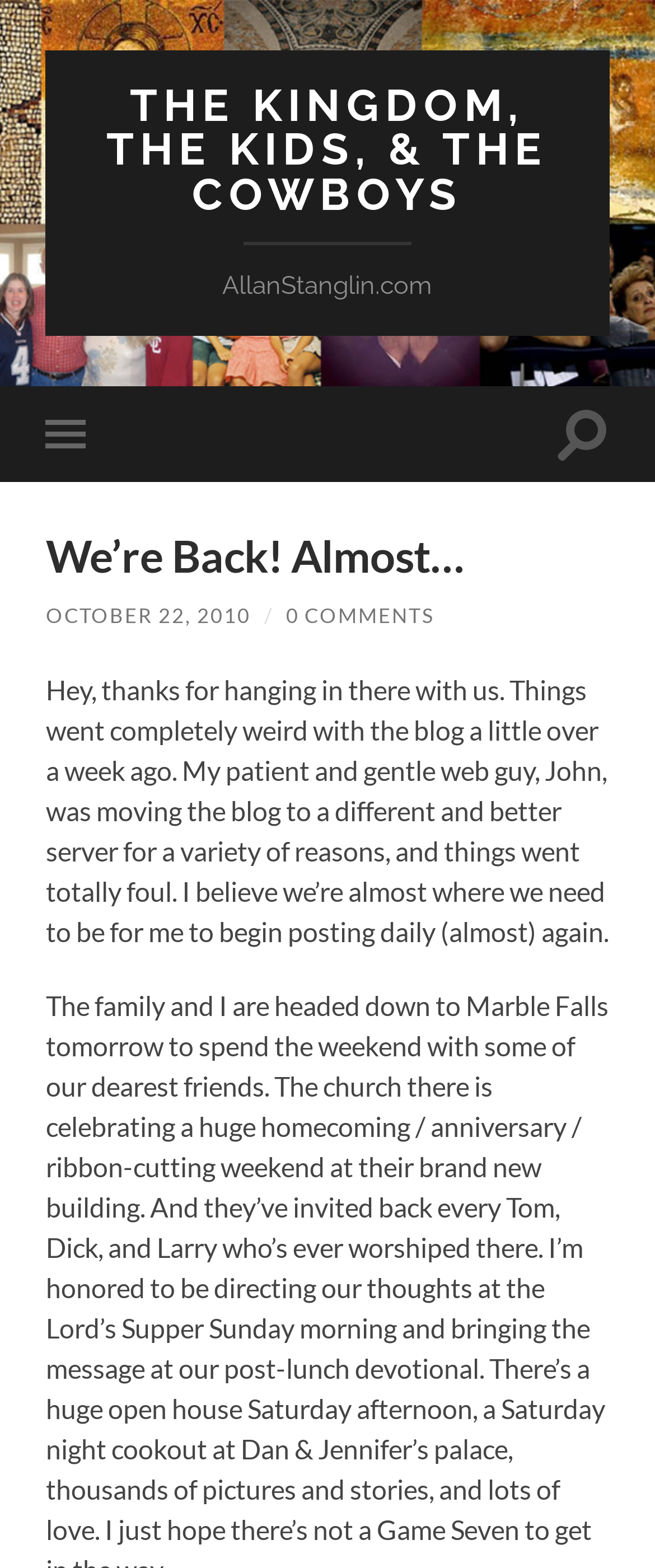When was the blog post published?
Give a one-word or short-phrase answer derived from the screenshot.

OCTOBER 22, 2010